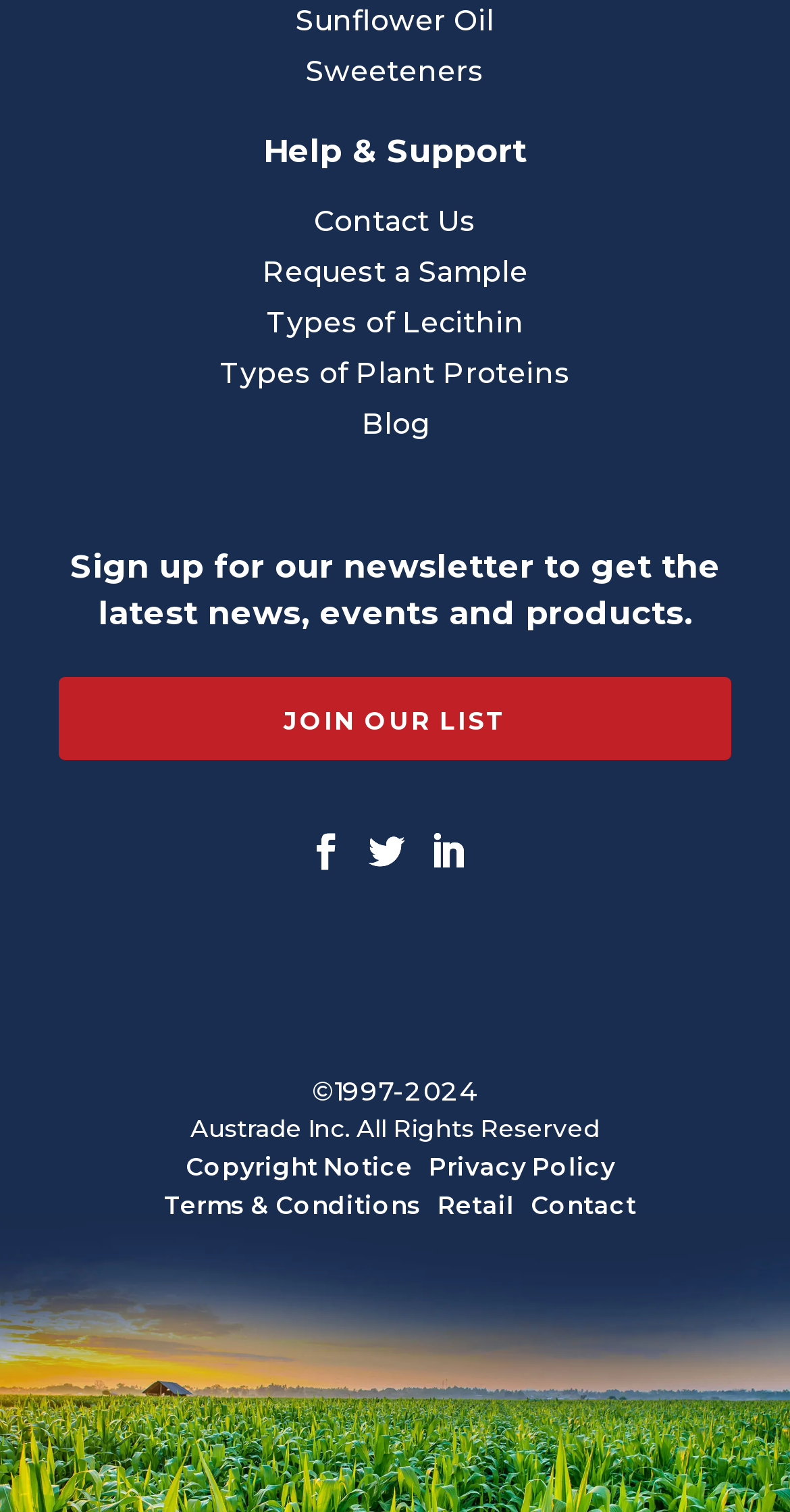Please answer the following question using a single word or phrase: 
How many types of certifications are displayed?

5